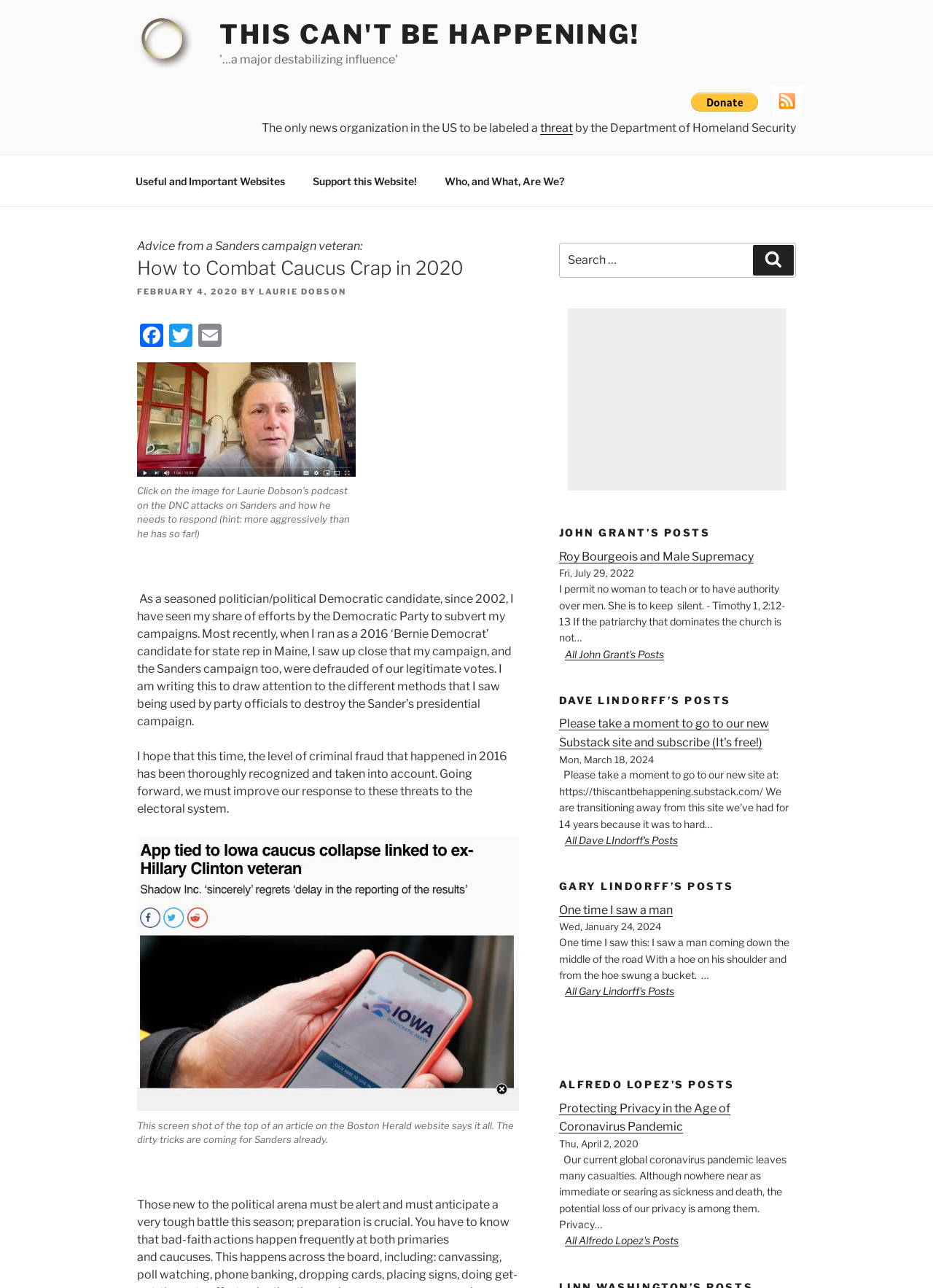Show me the bounding box coordinates of the clickable region to achieve the task as per the instruction: "Click on the 'Make payments with PayPal' button".

[0.741, 0.072, 0.812, 0.087]